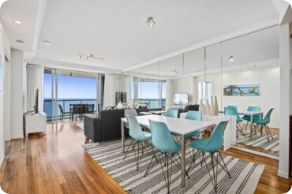What is the purpose of the large glass windows?
Can you provide a detailed and comprehensive answer to the question?

The caption explains that the large glass windows provide a stunning view of the ocean, filling the space with natural light and creating an inviting atmosphere, which suggests that the primary purpose of these windows is to offer a beautiful view of the ocean.